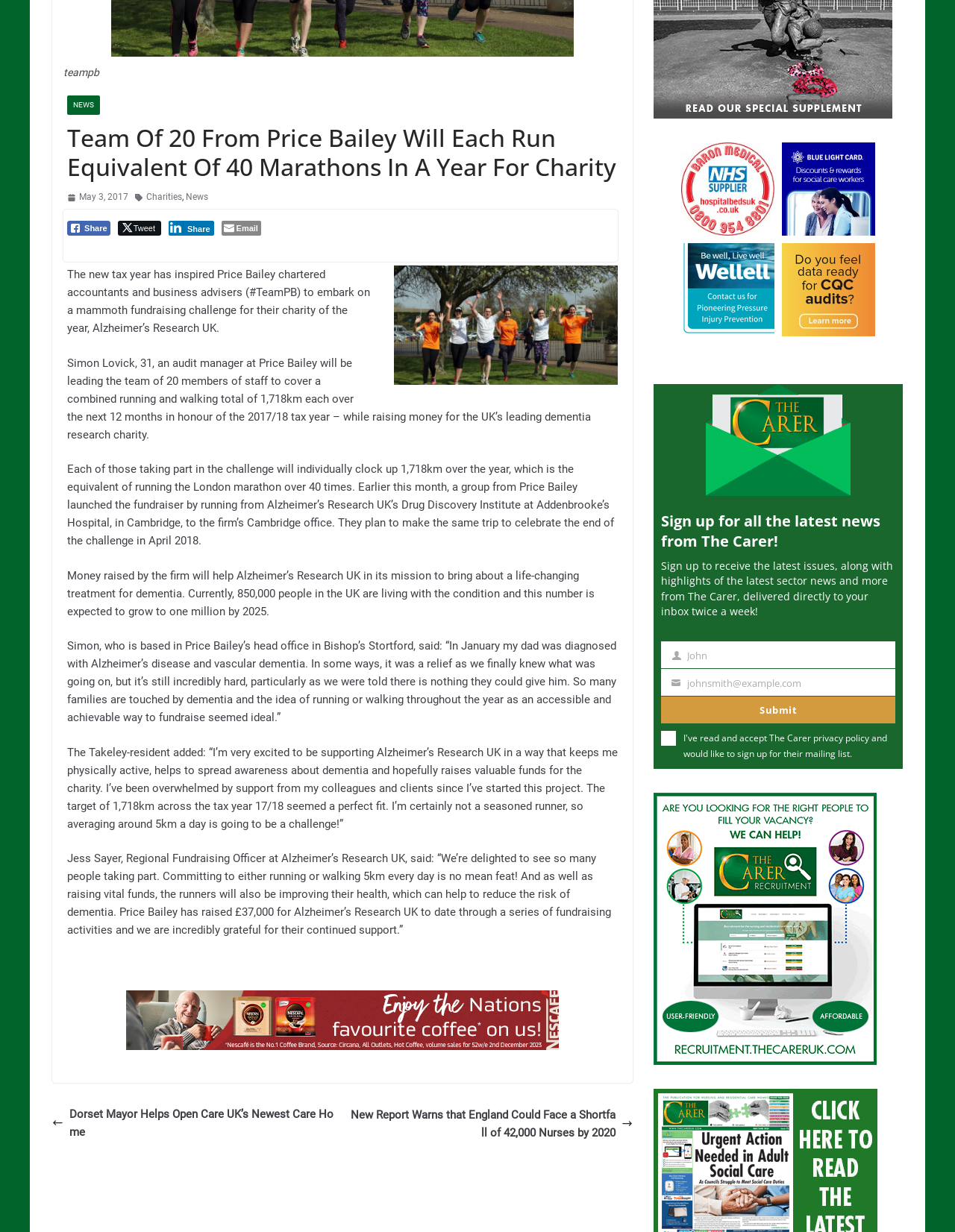Please determine the bounding box coordinates, formatted as (top-left x, top-left y, bottom-right x, bottom-right y), with all values as floating point numbers between 0 and 1. Identify the bounding box of the region described as: aria-label="Search" value=""

None